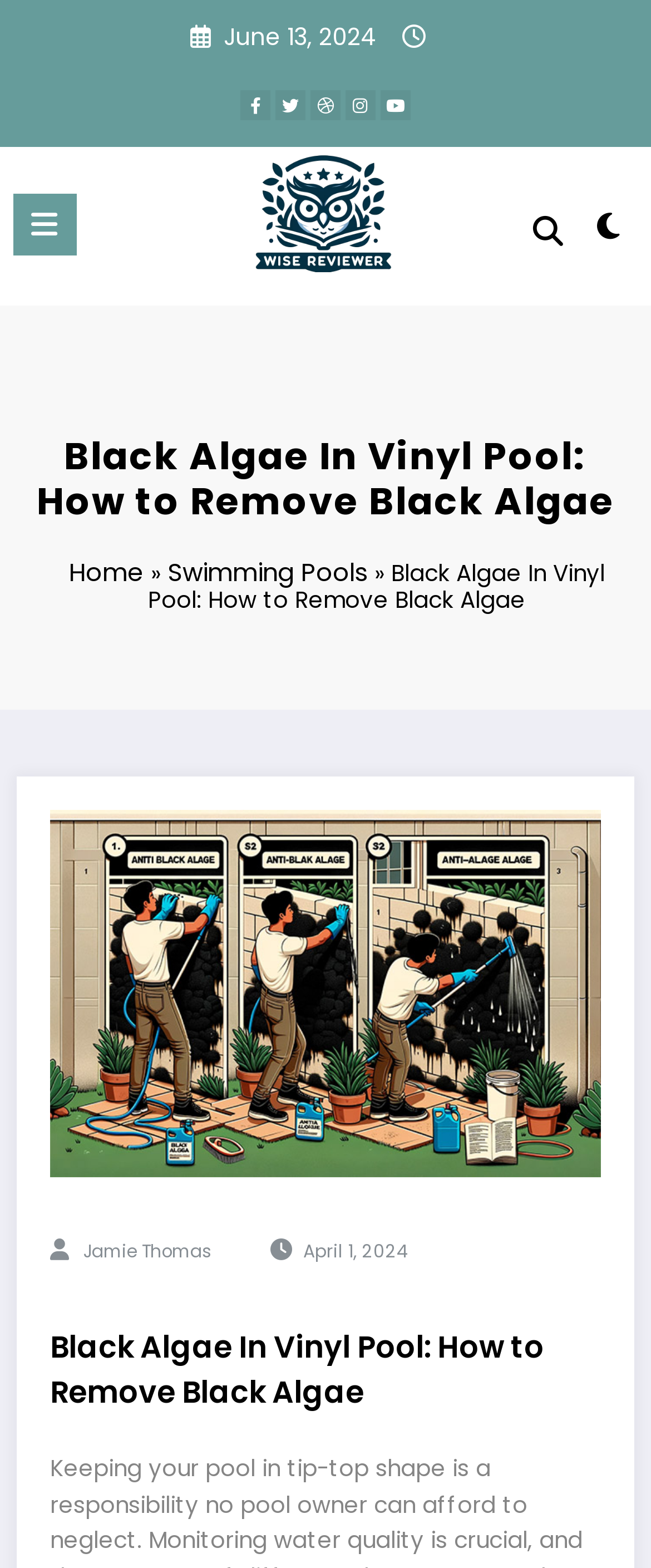Find the headline of the webpage and generate its text content.

Black Algae In Vinyl Pool: How to Remove Black Algae